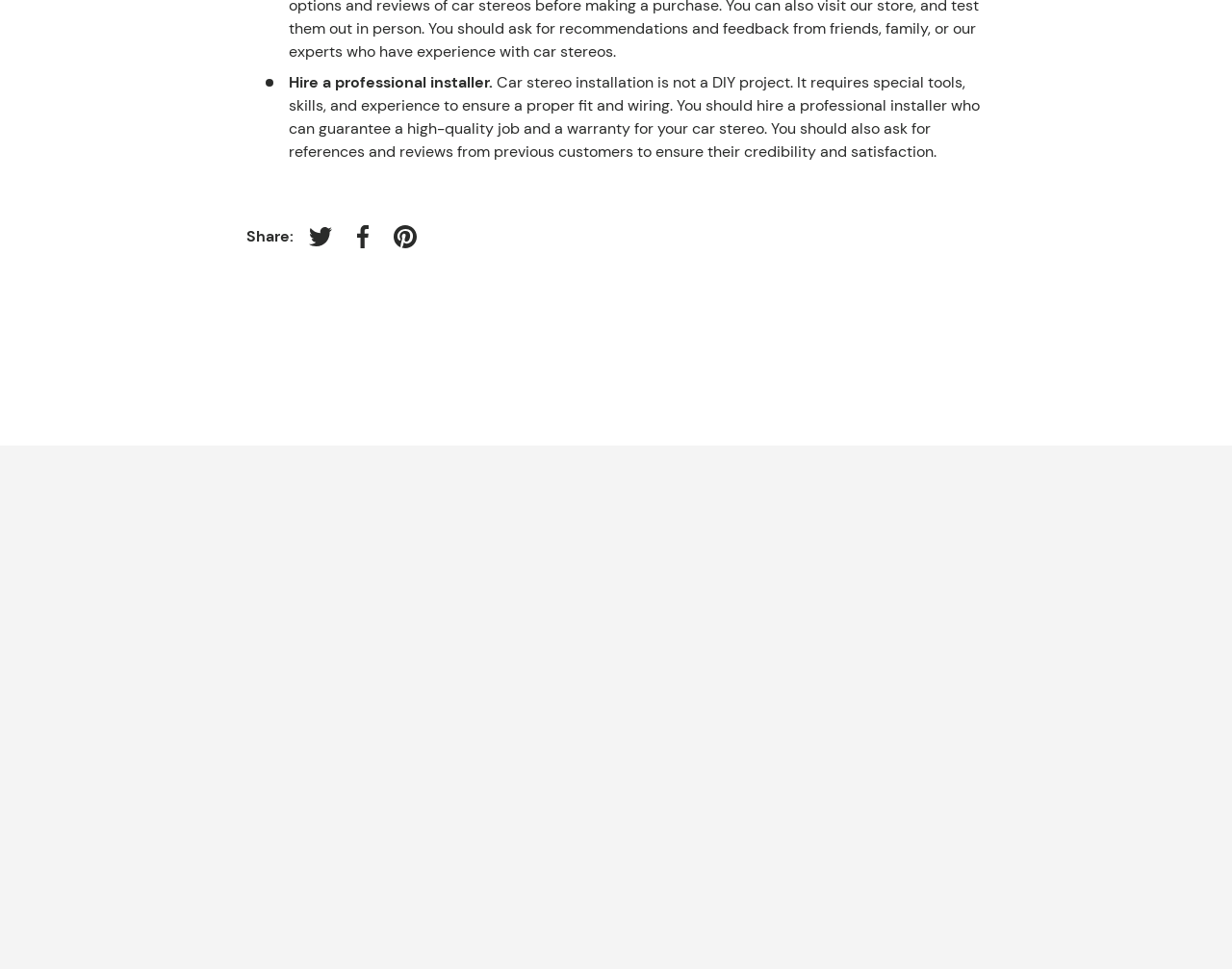Please identify the bounding box coordinates of the element's region that should be clicked to execute the following instruction: "Subscribe to the newsletter". The bounding box coordinates must be four float numbers between 0 and 1, i.e., [left, top, right, bottom].

[0.891, 0.637, 0.95, 0.685]